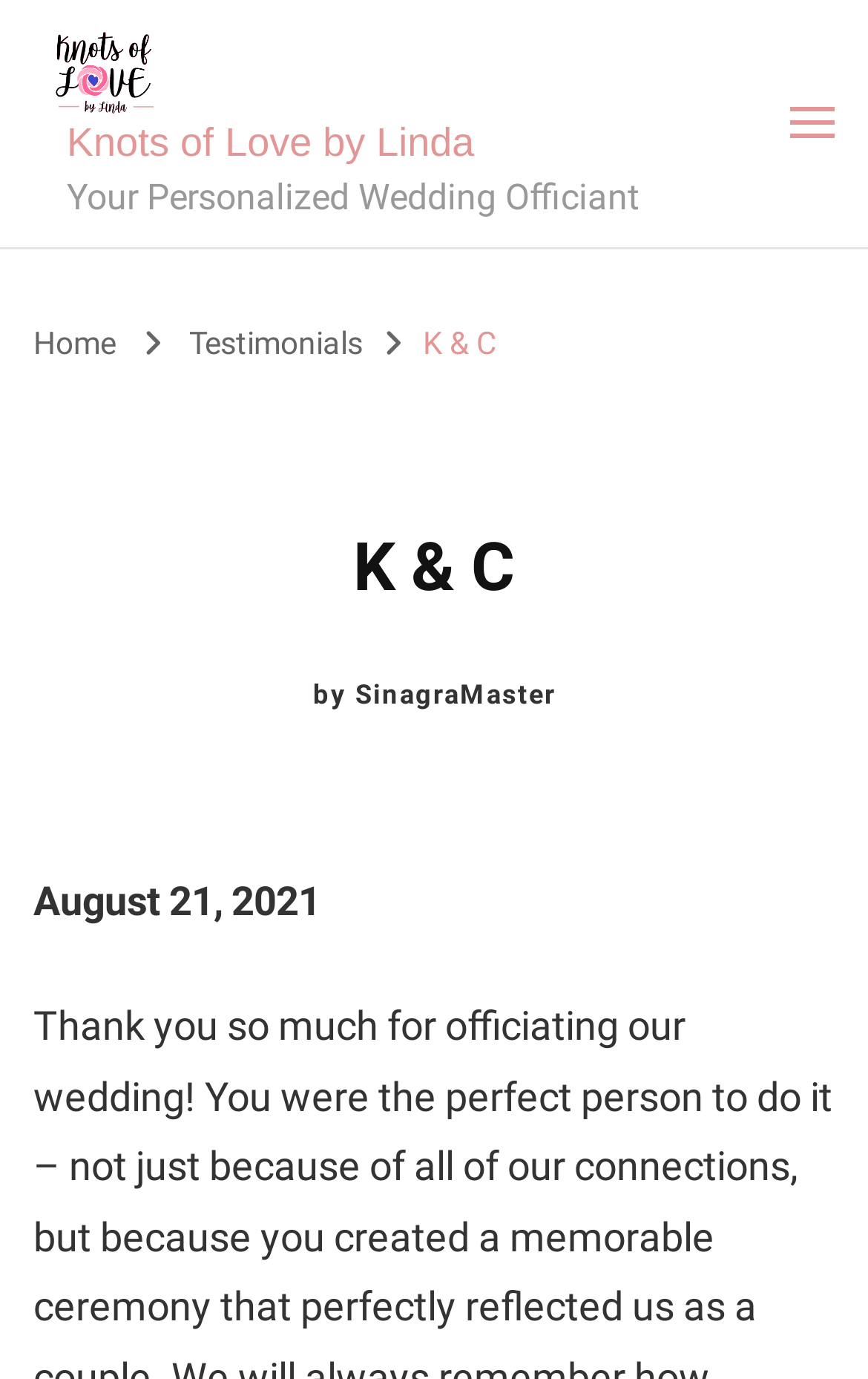Elaborate on the webpage's design and content in a detailed caption.

The webpage appears to be a personal wedding officiant's website, with a focus on "K & C - Knots of Love by Linda". At the top left of the page, there is a link and an image with the same name, "Knots of Love by Linda". Below this, there is a link with the same name, followed by a static text element that reads "Your Personalized Wedding Officiant". 

On the top right side of the page, there is an unexpanded button with no text. Below this, there are three links: "Home", "Testimonials", and "K & C". The "K & C" link has a dropdown menu with a header that contains a heading "K & C", a static text element "by", and a link "SinagraMaster". 

Further down the page, there is a static text element that reads "August 21, 2021", which appears to be a date. Below this, there is a testimonial or a message that reads "Thank you so much for officiating our wedding! You were the perfect person to do it - not just because of all of our connections, but because...".